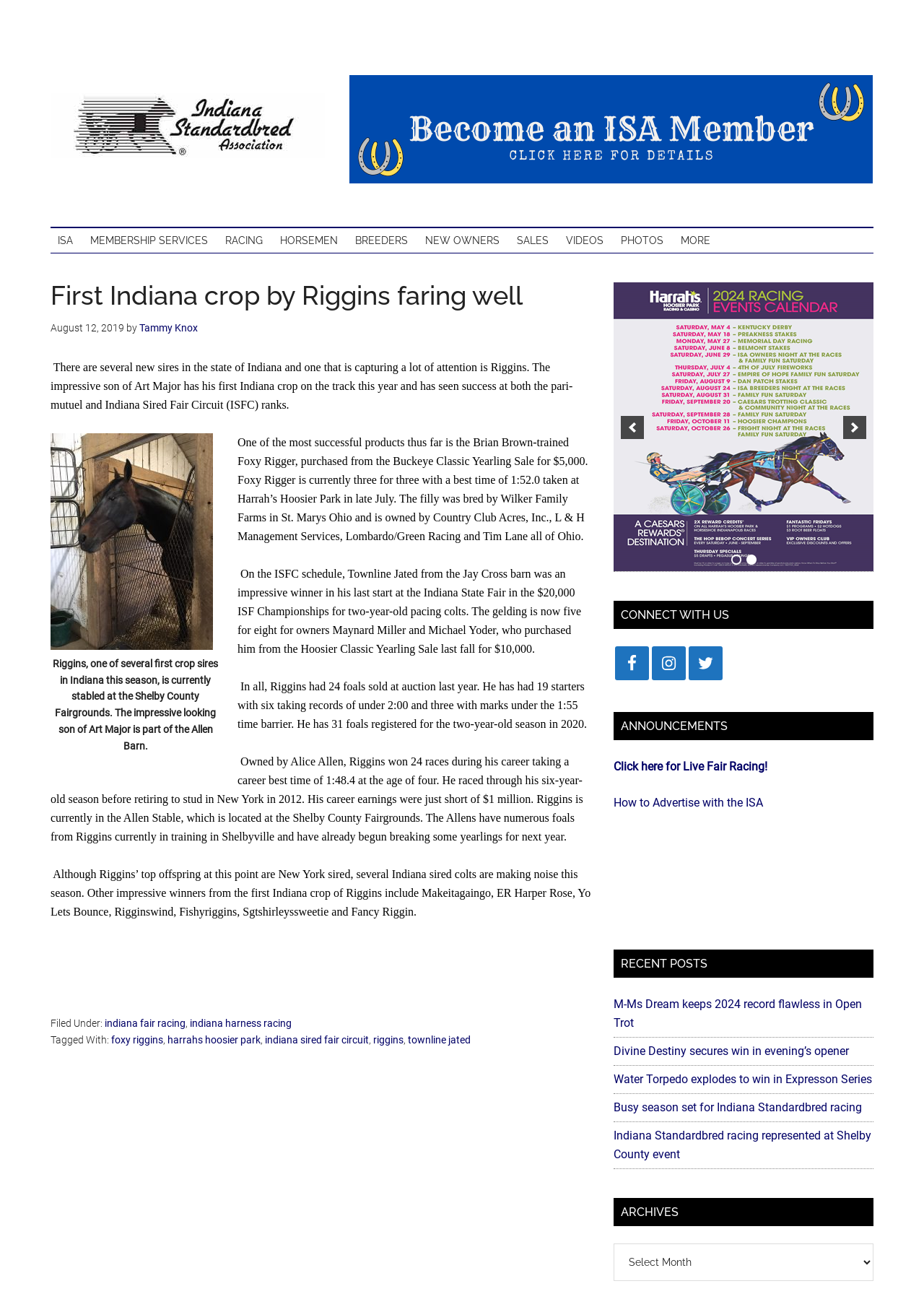What is the name of the filly that was purchased from the Buckeye Classic Yearling Sale for $5,000?
Look at the image and provide a detailed response to the question.

The article mentions Foxy Rigger as the name of the filly that was purchased from the Buckeye Classic Yearling Sale for $5,000, and she is currently three for three with a best time of 1:52.0 taken at Harrah’s Hoosier Park in late July.